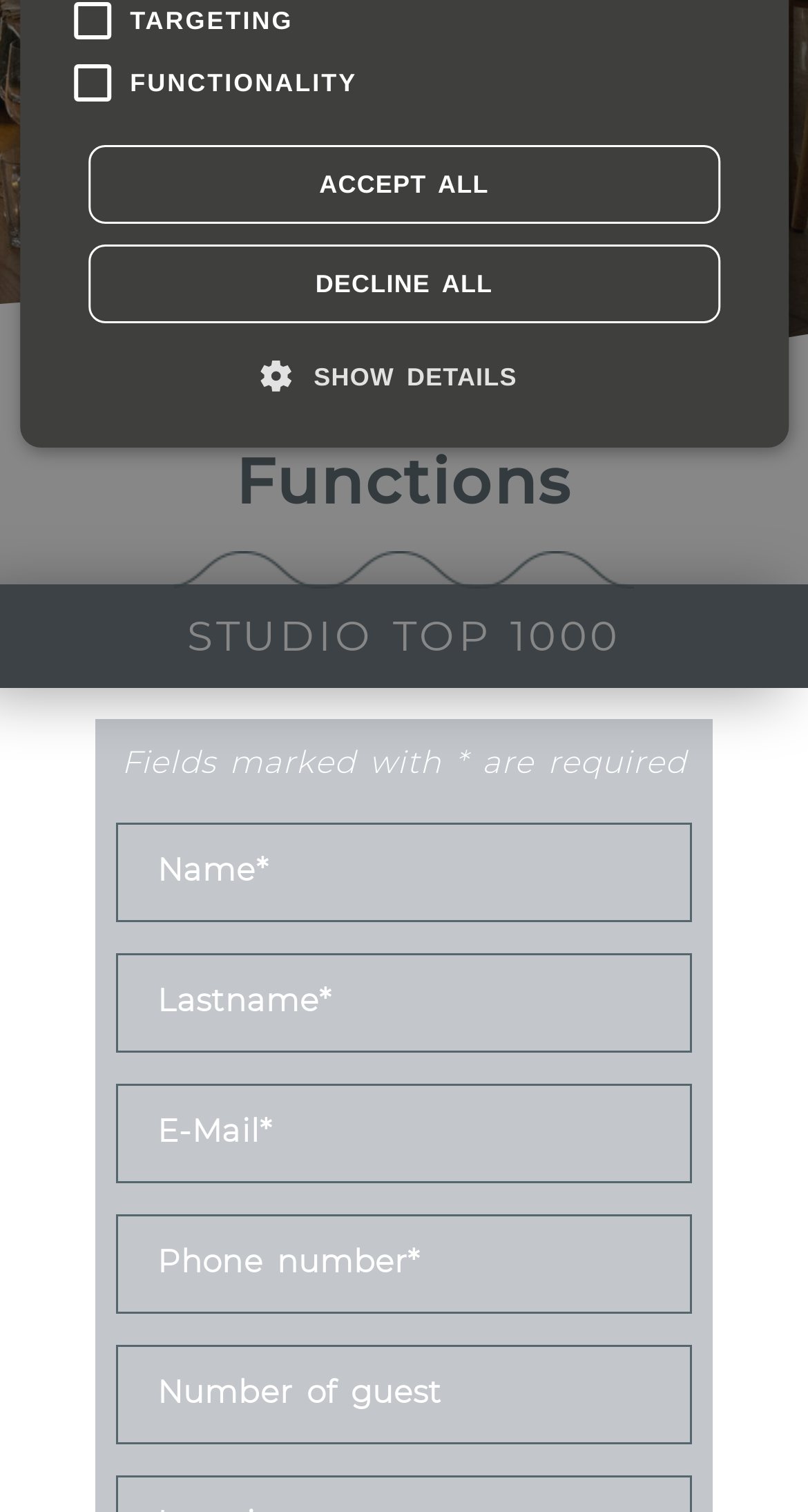Please find the bounding box for the following UI element description. Provide the coordinates in (top-left x, top-left y, bottom-right x, bottom-right y) format, with values between 0 and 1: Empowered by Source

None